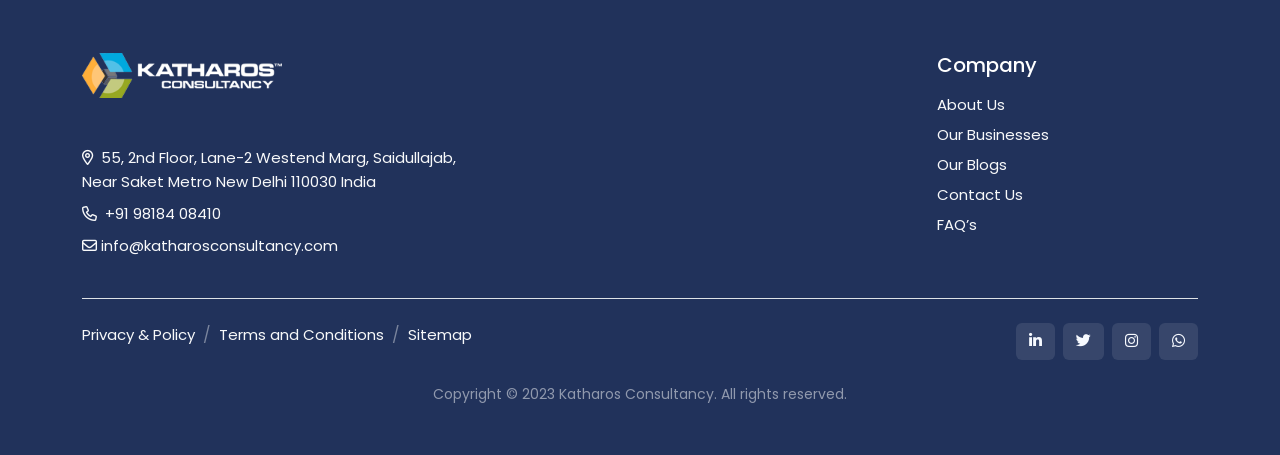Identify the bounding box coordinates of the area you need to click to perform the following instruction: "Click 'Click Here'".

None